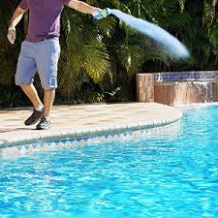Elaborate on the contents of the image in a comprehensive manner.

In this image, a person is actively cleaning a swimming pool, showcasing the use of a pool vacuum or cleaning tool. They are standing on the pool's edge, wearing casual attire that includes a purple shirt and light-colored shorts. The individual holds the vacuum tool with one hand, while the other hand appears to be guiding or directing the cleaning process. 

The background features lush greenery, adding a tropical feel to the scene, and the sparkling blue water of the pool reflects the sunlight, emphasizing a clean and inviting environment. The setting suggests a residential pool space, possibly in a backyard, where maintaining pool cleanliness is an essential task. This image likely relates to a review guide for pool maintenance products, specifically focusing on pool shock treatments, which are crucial for keeping the water clear and hygienic.